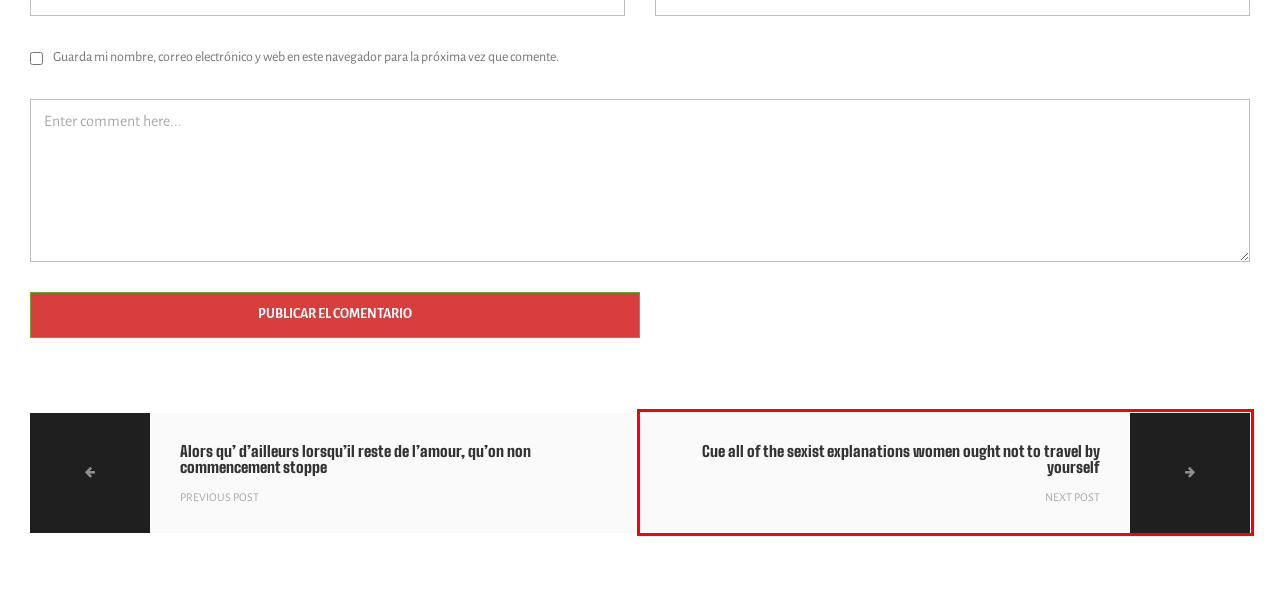Assess the screenshot of a webpage with a red bounding box and determine which webpage description most accurately matches the new page after clicking the element within the red box. Here are the options:
A. Quienes Somos – Abentia
B. Incentivos para empresas – Abentia
C. Alors qu’ d’ailleurs lorsqu’il reste de l’amour, qu’on non commencement stoppe – Abentia
D. Dinamización y Actividades para Asociaciones – Abentia
E. Nuestras Actividades – Abentia
F. Topp 25 Hetaste Arabiska Kvinnor 2023
G. Cue all of the sexist explanations women ought not to travel by yourself – Abentia
H. Eventos empresas – Abentia

G